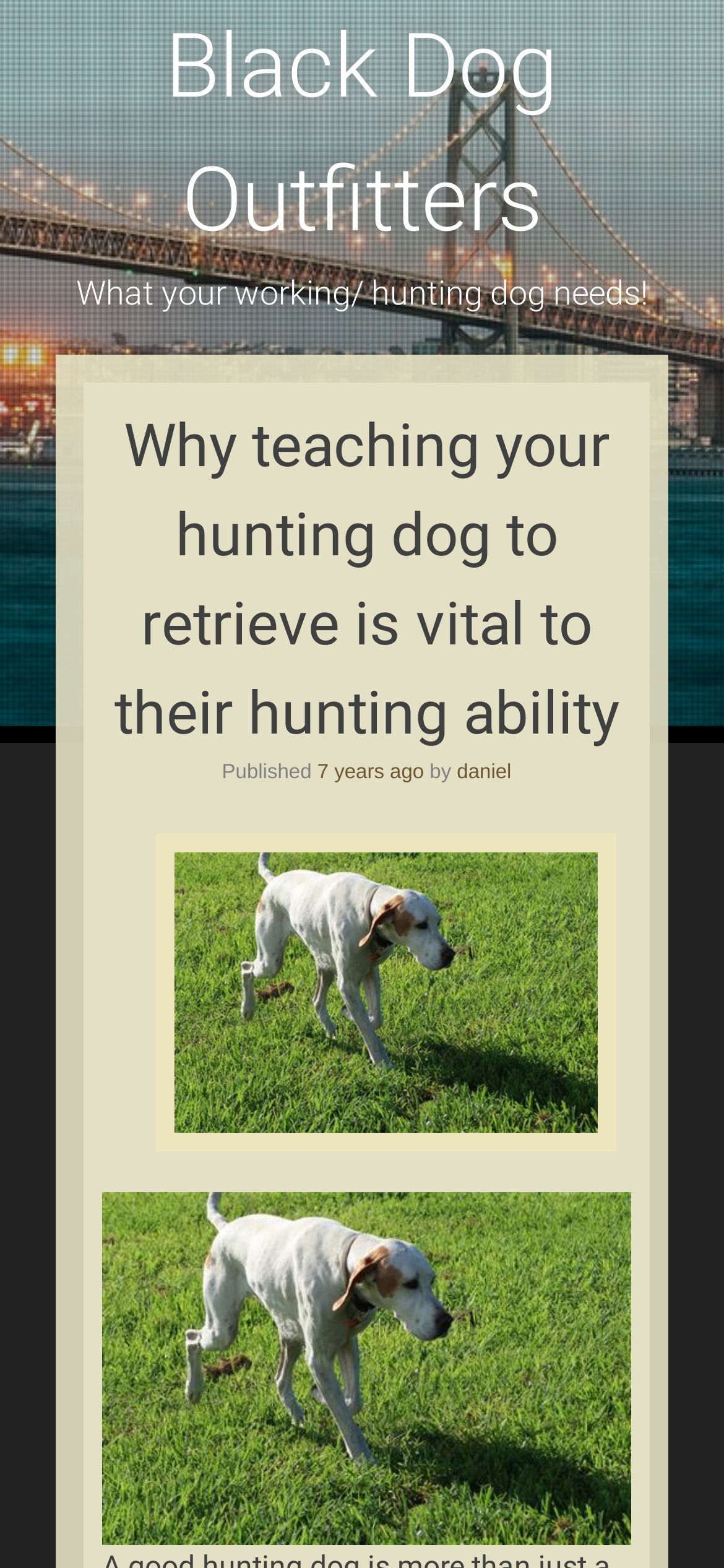Who is the author of the article? Based on the screenshot, please respond with a single word or phrase.

daniel